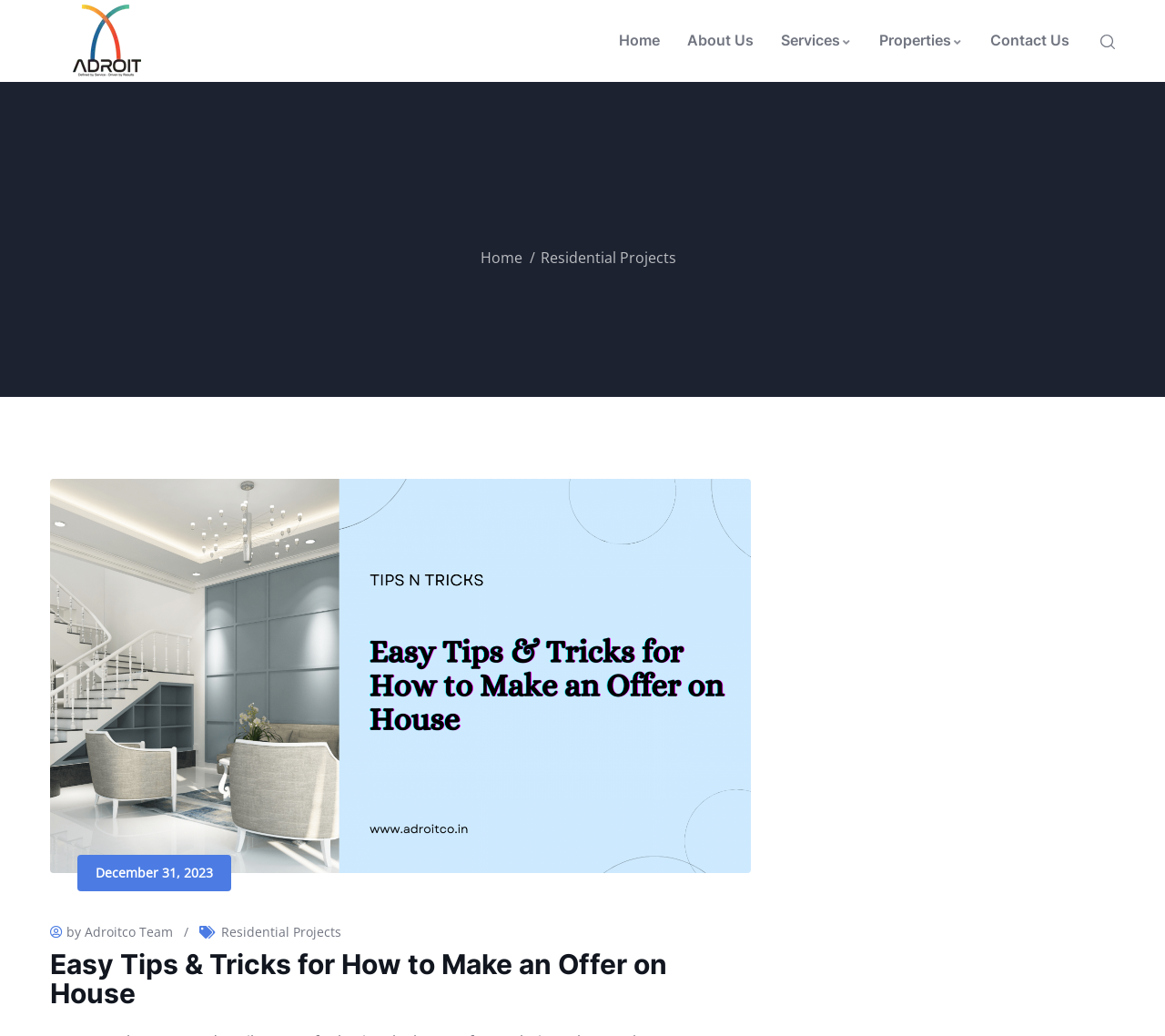Please identify the bounding box coordinates of the element I should click to complete this instruction: 'view Residential Projects'. The coordinates should be given as four float numbers between 0 and 1, like this: [left, top, right, bottom].

[0.464, 0.239, 0.58, 0.258]